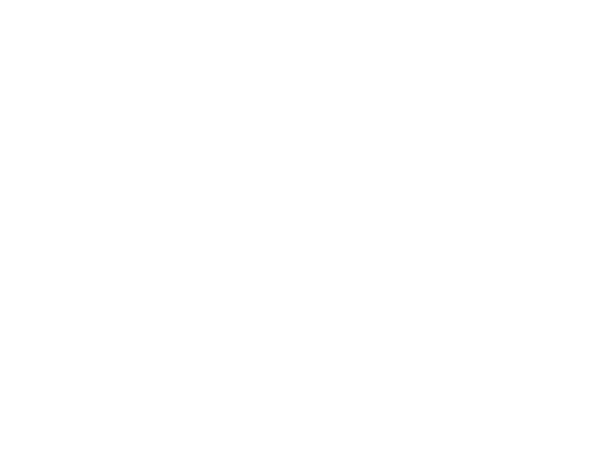Provide an in-depth description of the image.

The image showcases a 2020 Ford Edge SEL, identified by its VIN: 2FMPK3J91LBB56151. This vehicle is prominently displayed as part of an online car auction platform, providing essential details to potential buyers. The sleek design of the Ford Edge is captured in this image, highlighting its modern styling and appeal. The auction context suggests it was offered at Copart, with a selling price of $6100, presenting a valuable opportunity for bidders interested in securing a quality SUV. Further exploration of the listing may reveal additional information on the vehicle's characteristics, including its engine type, transmission, and odometer readings, contributing to its attractiveness in the used car market.